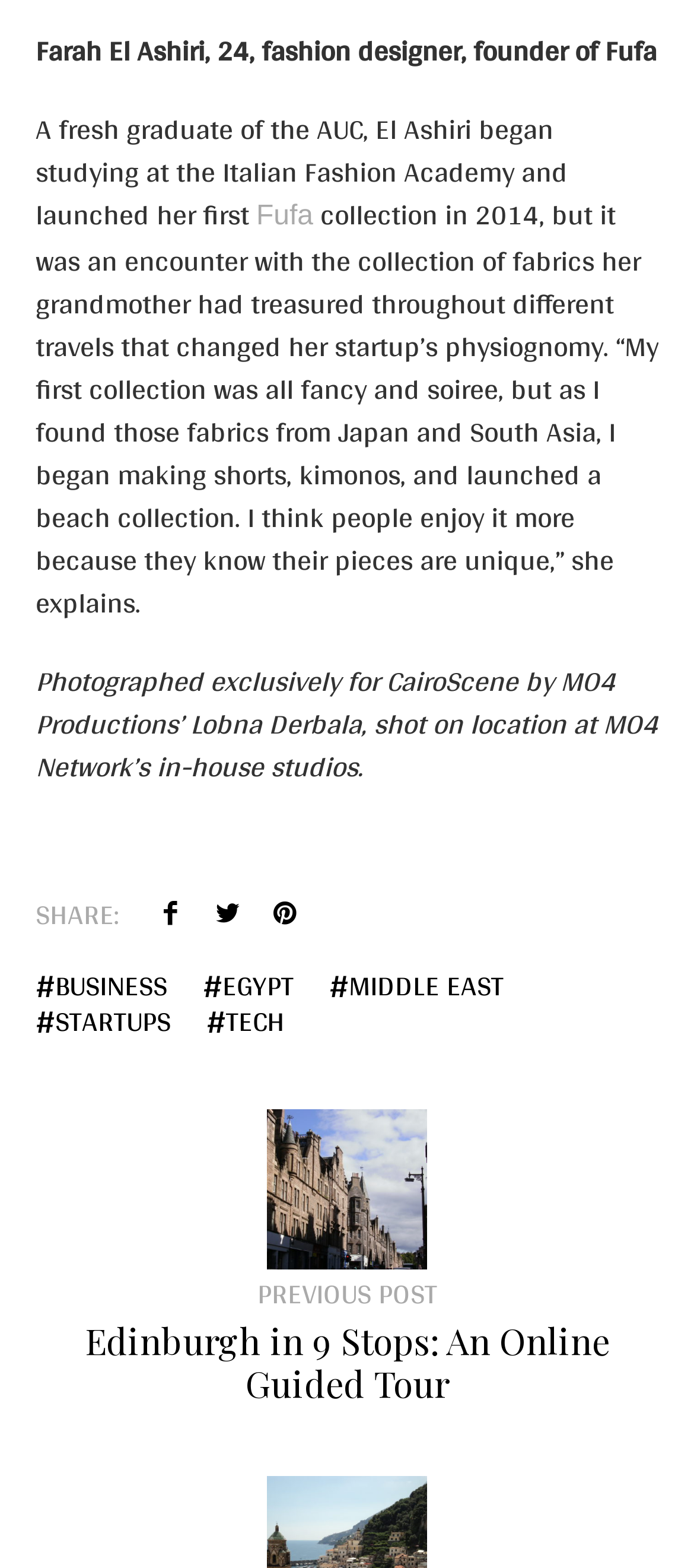Respond to the question below with a single word or phrase:
What social media platforms can users share the article on?

Facebook, Twitter, Pinterest